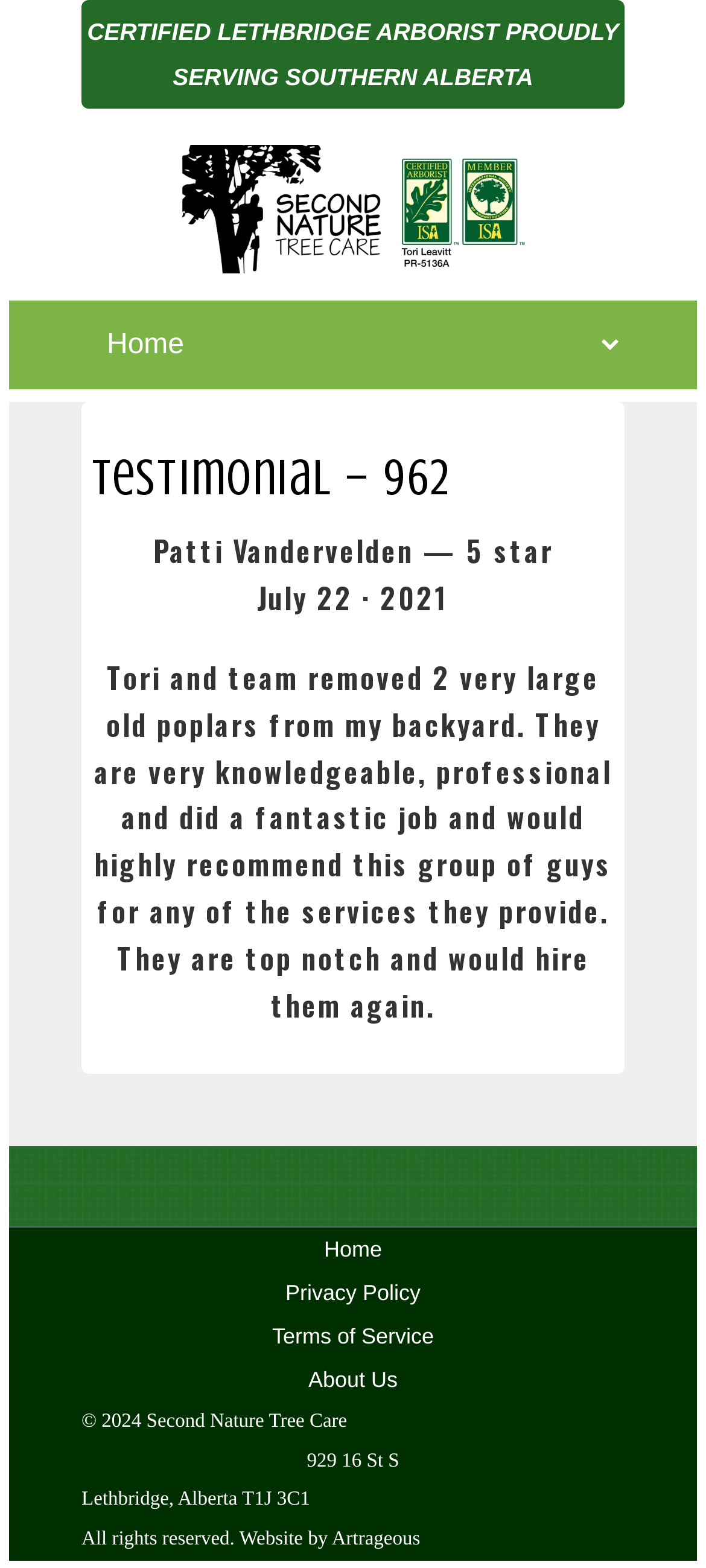Use a single word or phrase to respond to the question:
How many links are in the footer section?

6